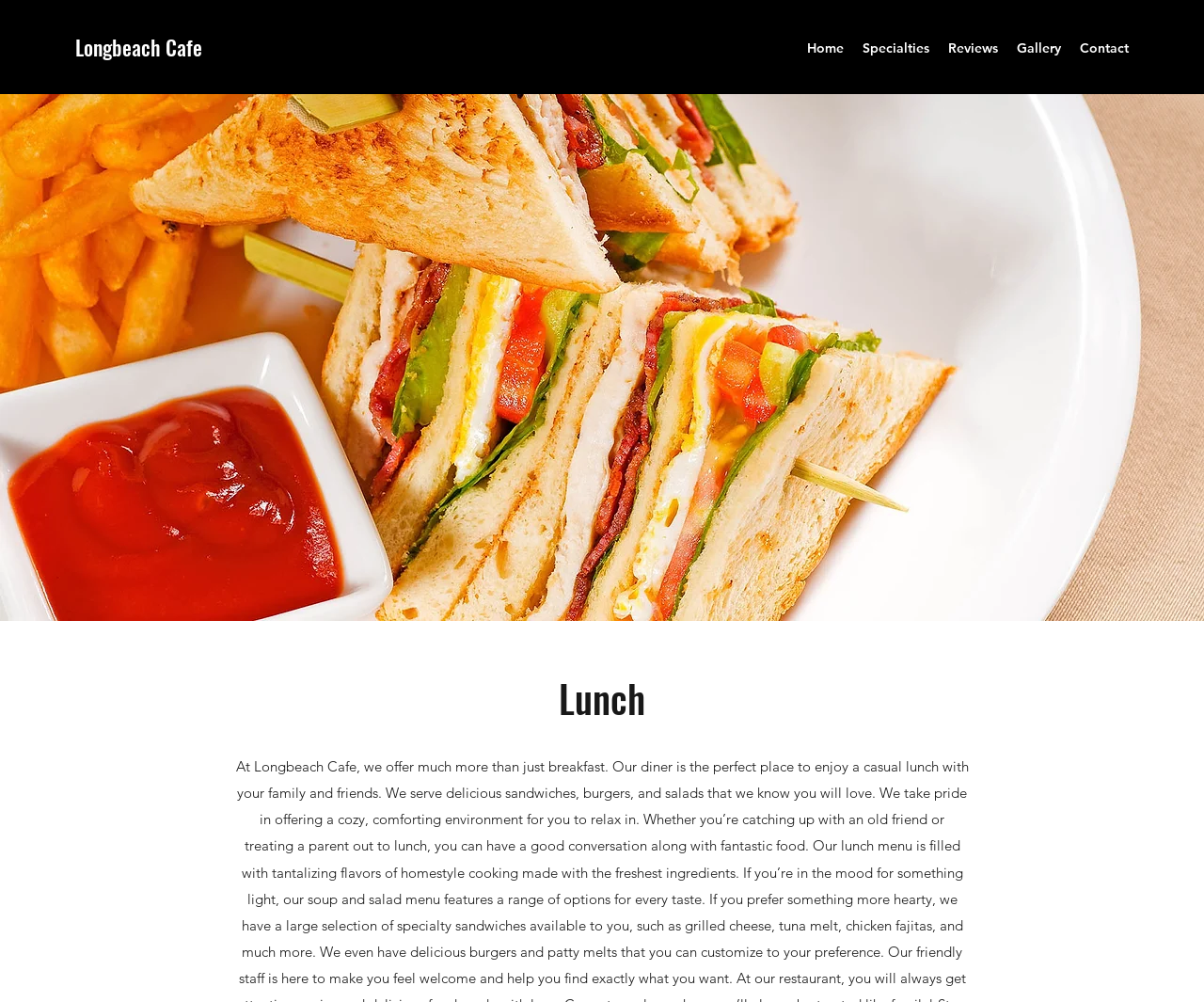Please provide a one-word or short phrase answer to the question:
What is the layout of the navigation links?

Horizontal